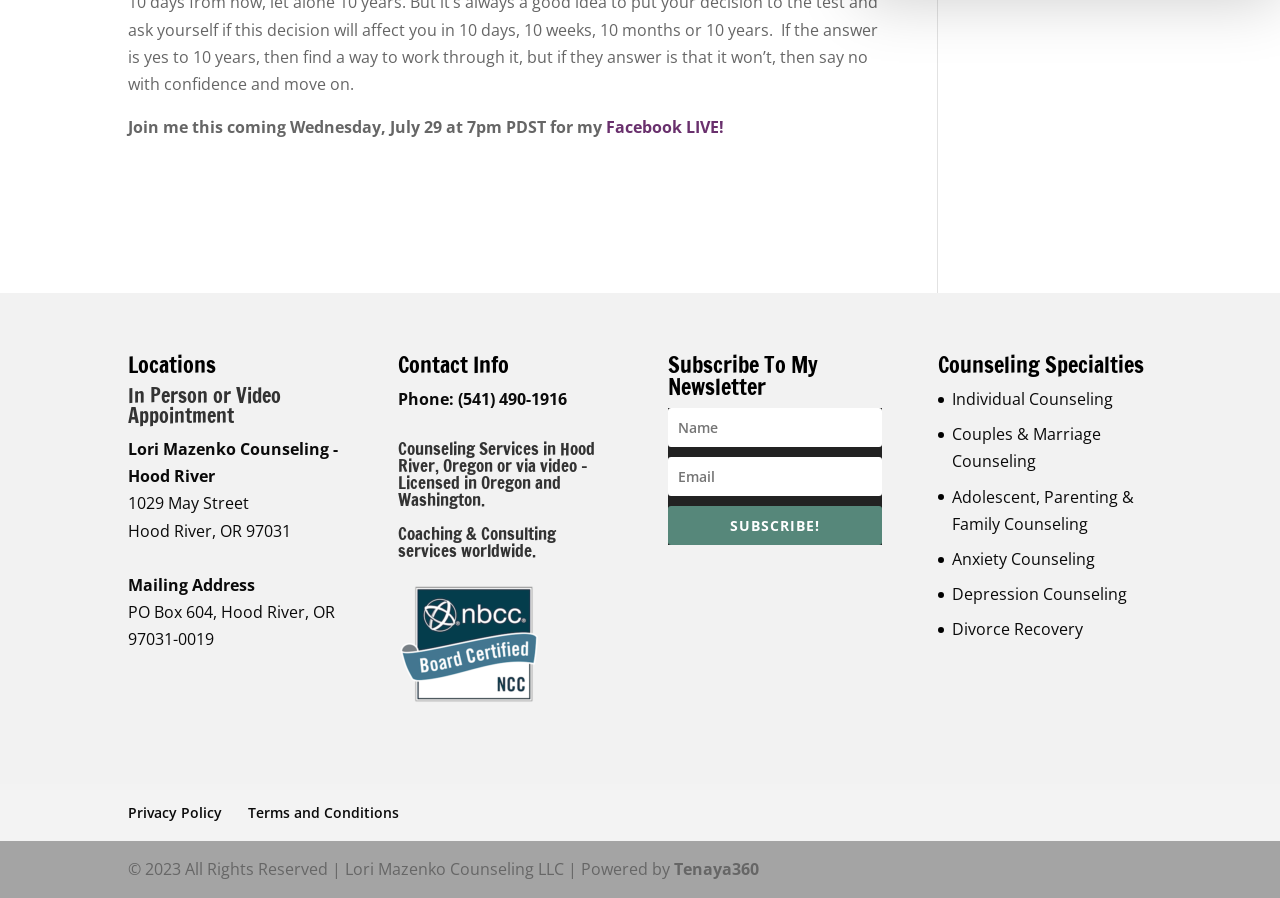From the details in the image, provide a thorough response to the question: What is the location of Lori Mazenko Counseling?

I found the location by looking at the address provided under the 'Locations' heading, which is '1029 May Street, Hood River, OR 97031'.